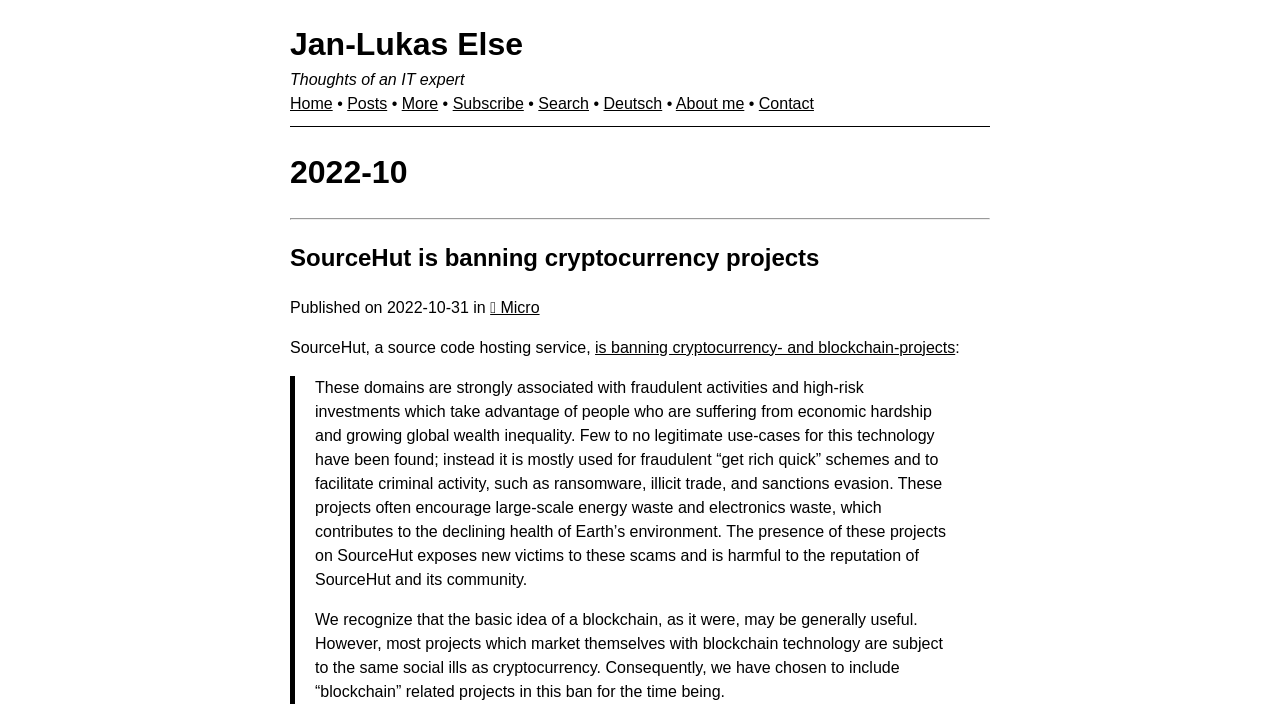Given the element description, predict the bounding box coordinates in the format (top-left x, top-left y, bottom-right x, bottom-right y), using floating point numbers between 0 and 1: Jan-Lukas Else

[0.227, 0.036, 0.409, 0.087]